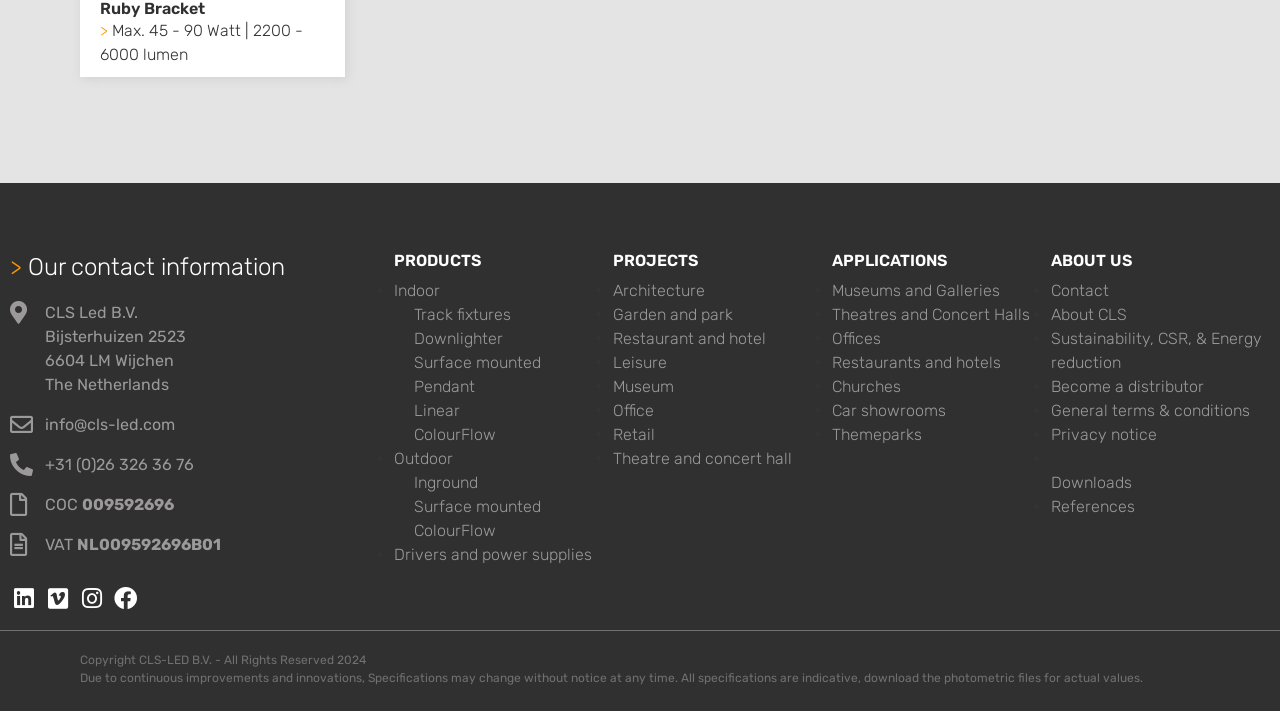What is the address of the company?
Look at the image and provide a detailed response to the question.

The address of the company can be found in the contact information section at the top of the webpage, where it is written as 'Bijsterhuizen 2523, 6604 LM Wijchen, The Netherlands'.